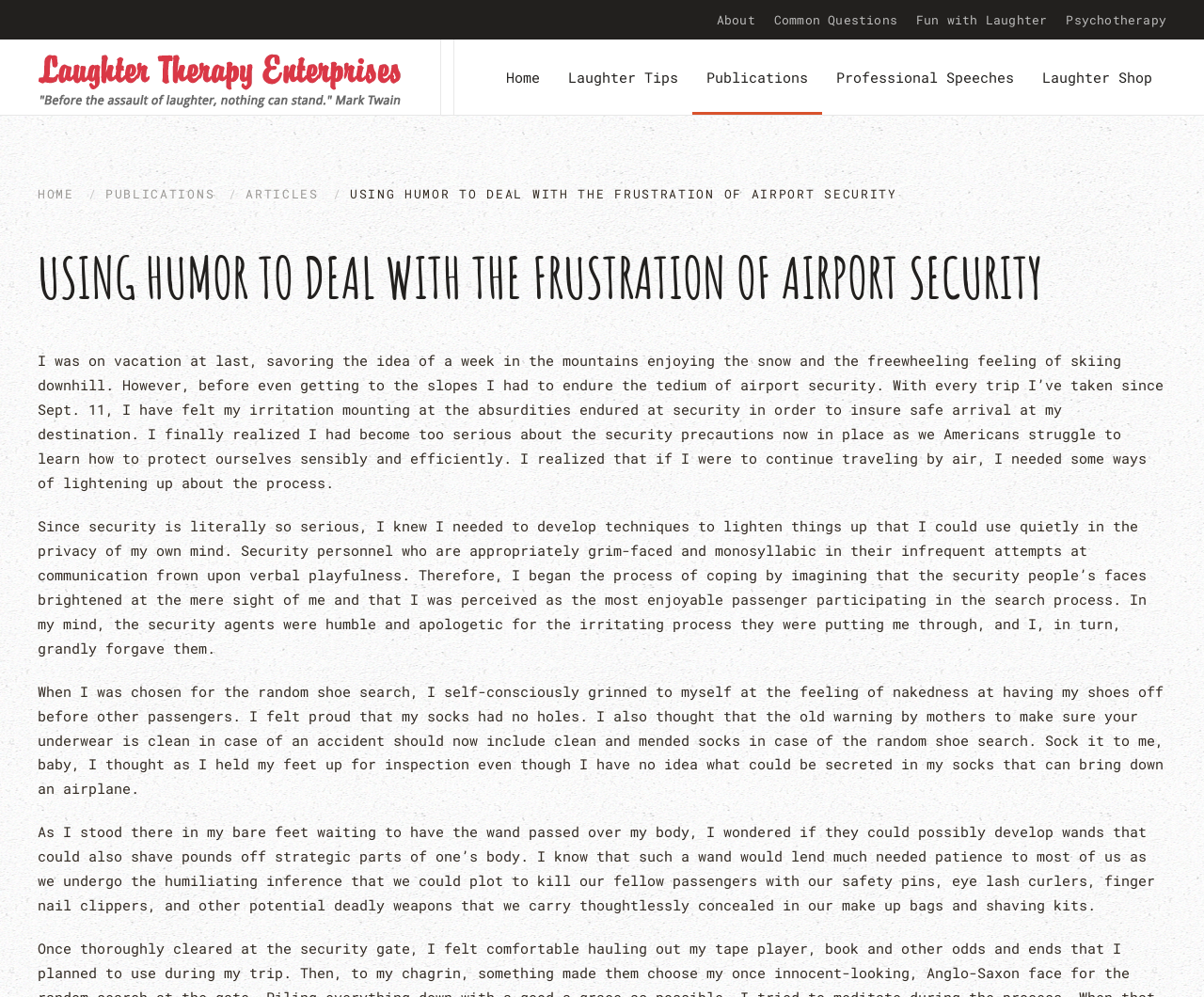Show the bounding box coordinates of the region that should be clicked to follow the instruction: "Click on the 'About' link."

[0.595, 0.009, 0.627, 0.031]